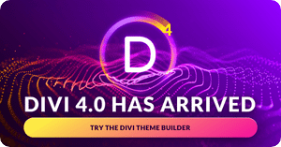Generate a detailed caption for the image.

The image features a vibrant and engaging graphic announcing the arrival of "DIVI 4.0." The design showcases a stylized letter "D" prominently at the center, surrounded by dynamic wave patterns in shades of purple, pink, and blue, conveying a sense of modernity and excitement. Below the central logo, bold text proclaims "DIVI 4.0 HAS ARRIVED," while a colorful button invites users to "TRY THE DIVI THEME BUILDER." This visual emphasizes the launch of a new version of the Divi theme builder, highlighting its capabilities for creating visually stunning and functional WordPress themes. The energetic design reflects innovation and creativity, appealing to web designers and developers eager to enhance their projects with the latest features offered by Divi.